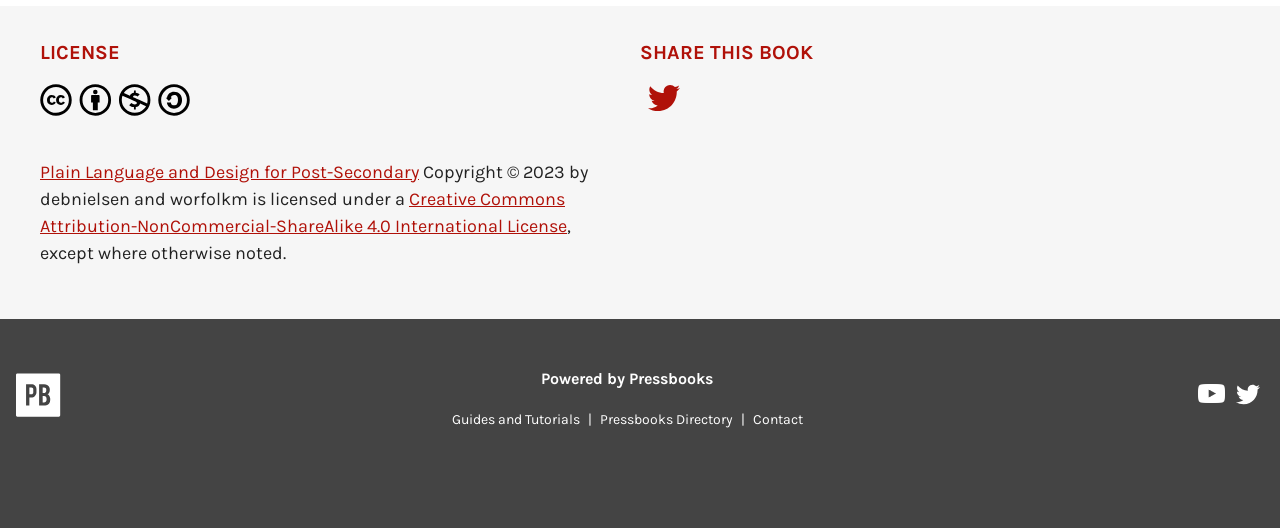Use a single word or phrase to respond to the question:
What is the purpose of the 'SHARE THIS BOOK' section?

To share the book on social media